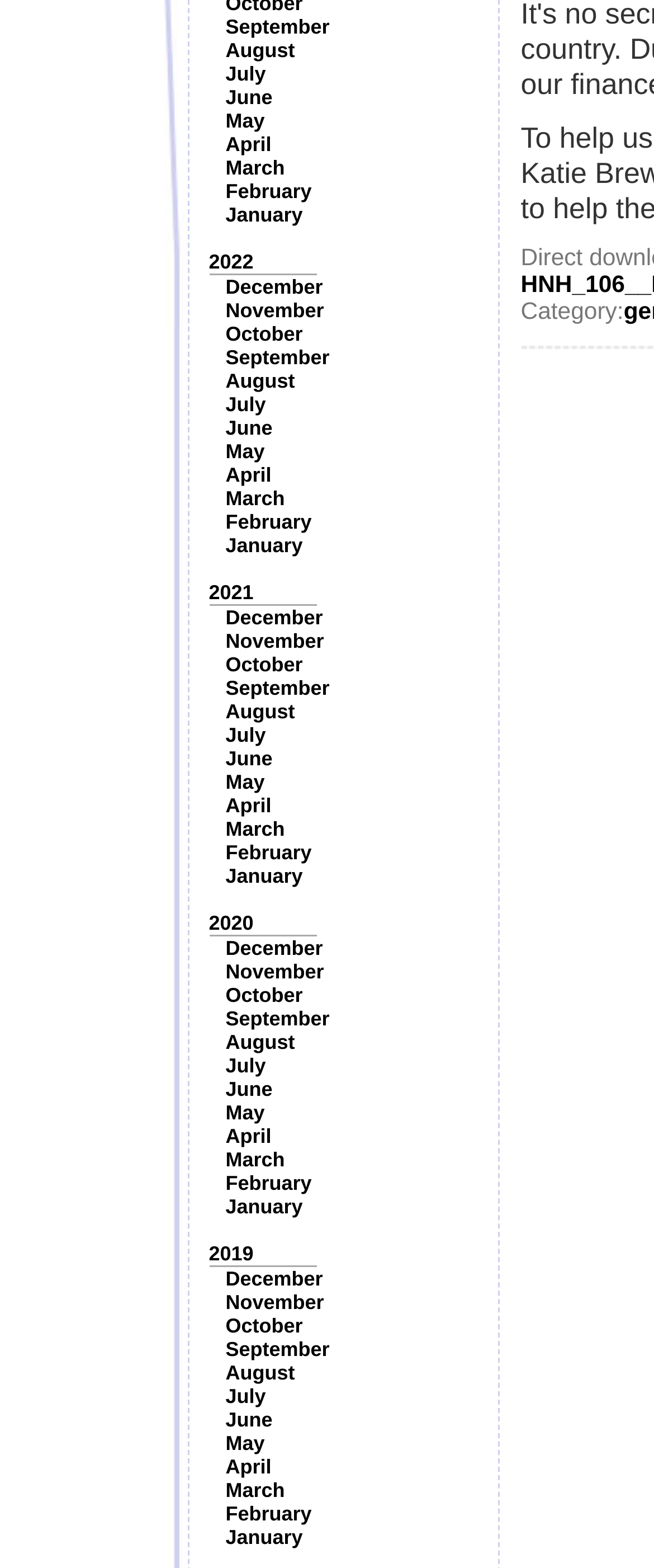Identify the bounding box coordinates for the UI element mentioned here: "November". Provide the coordinates as four float values between 0 and 1, i.e., [left, top, right, bottom].

[0.345, 0.191, 0.495, 0.205]